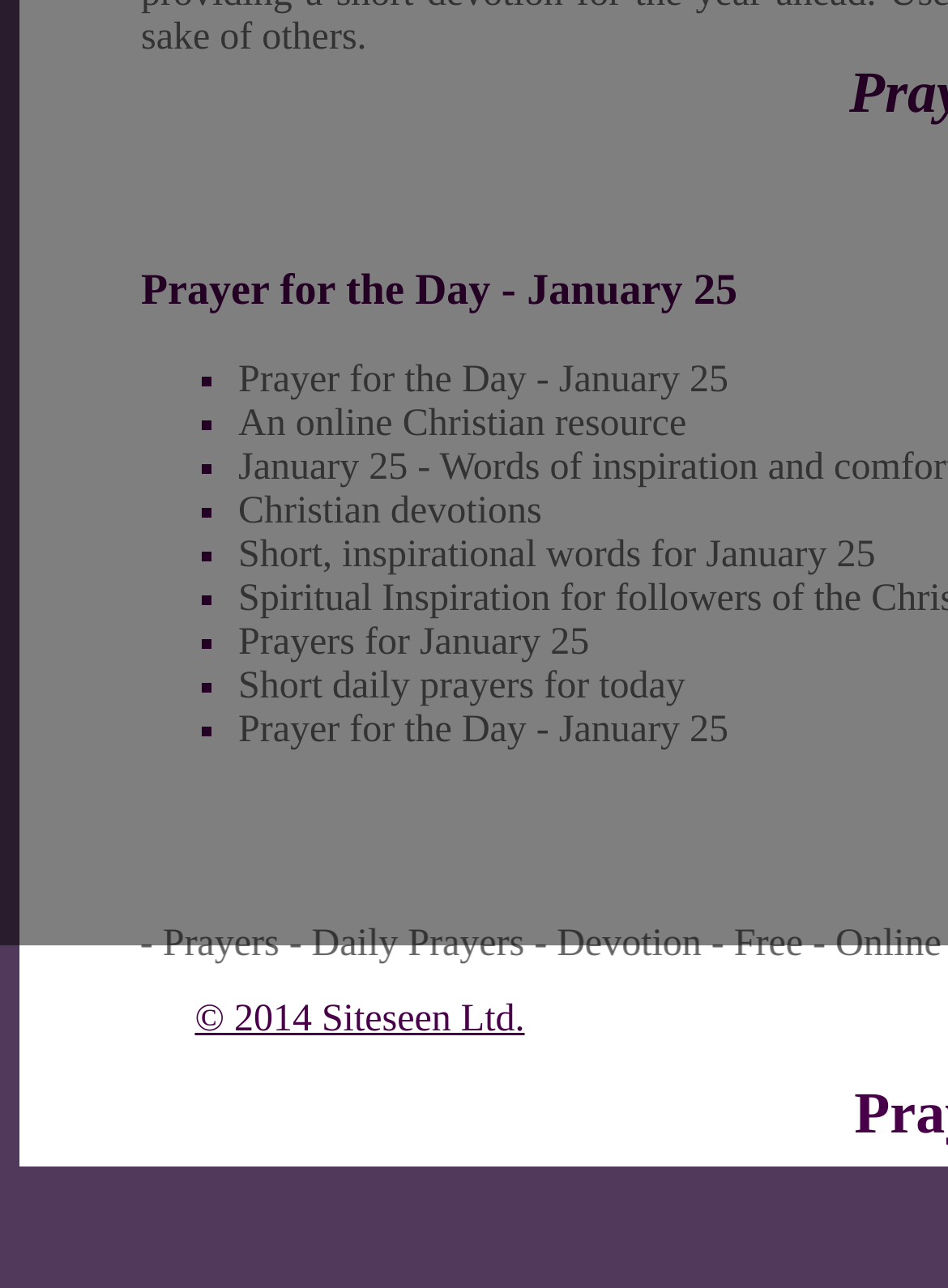How many list markers are present on the webpage?
Using the information from the image, give a concise answer in one word or a short phrase.

7